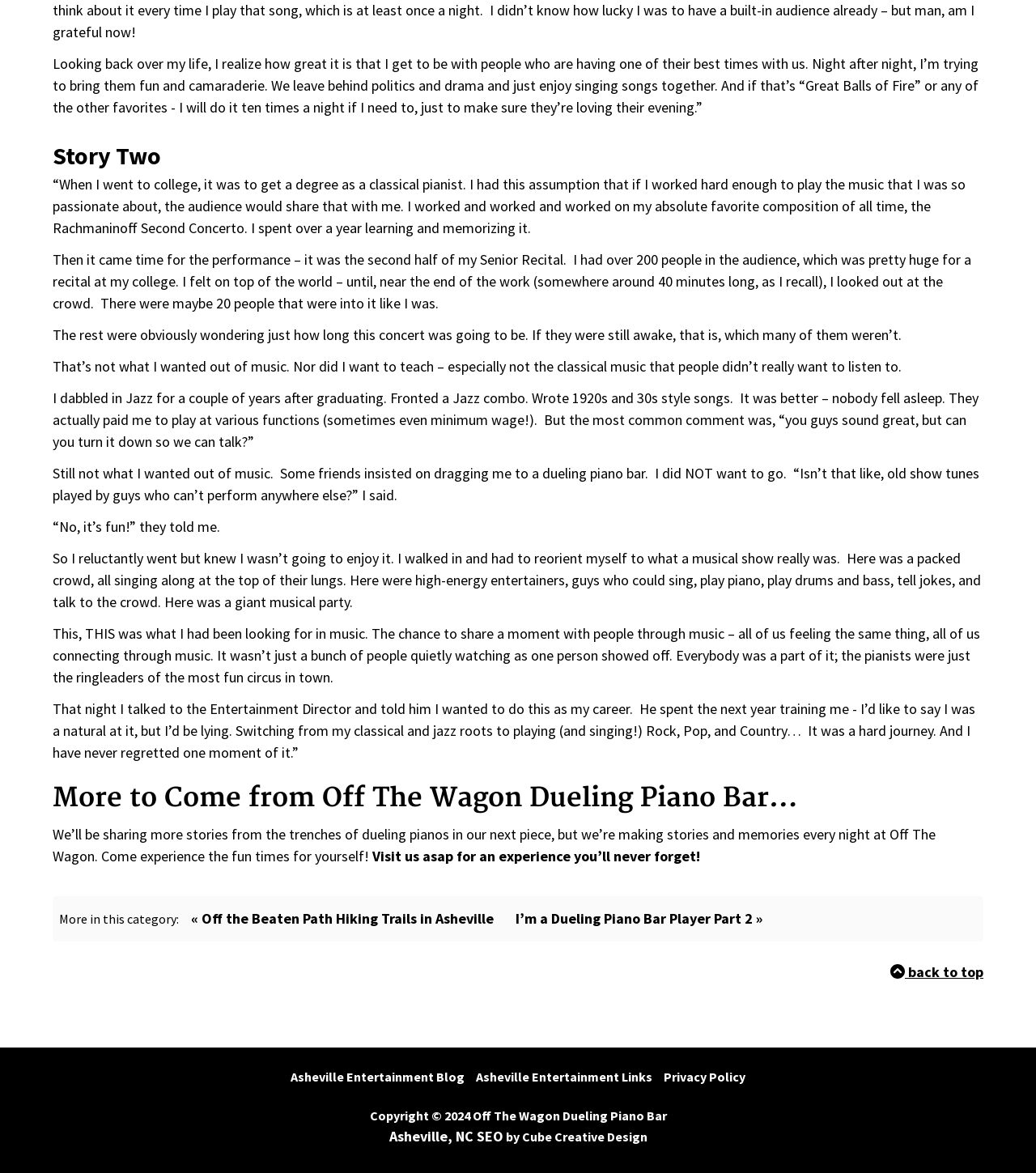Identify the bounding box coordinates for the element that needs to be clicked to fulfill this instruction: "Check the Privacy Policy". Provide the coordinates in the format of four float numbers between 0 and 1: [left, top, right, bottom].

[0.638, 0.911, 0.723, 0.925]